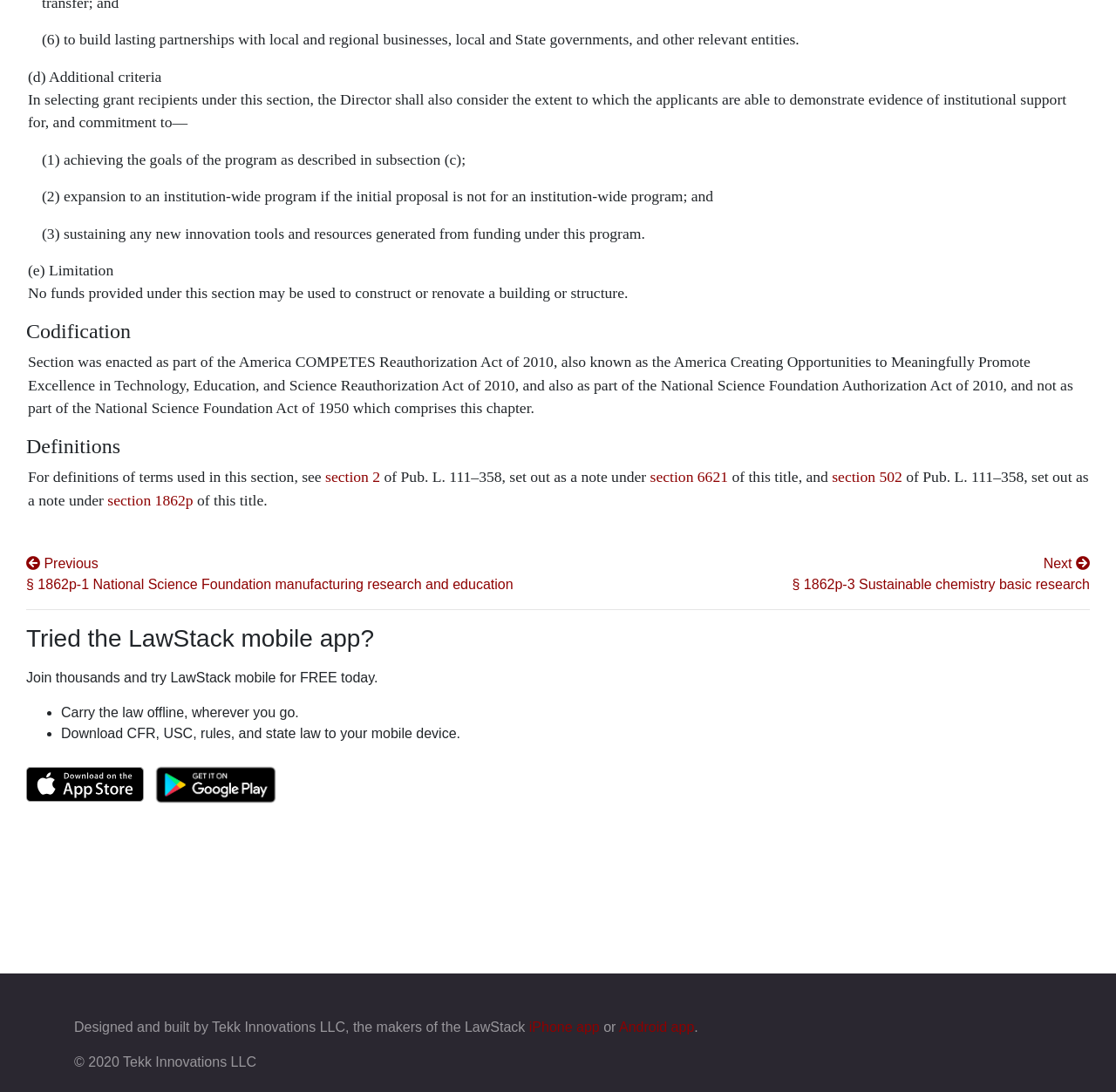Locate the bounding box coordinates of the area that needs to be clicked to fulfill the following instruction: "Check the 'Related Posts' section". The coordinates should be in the format of four float numbers between 0 and 1, namely [left, top, right, bottom].

None